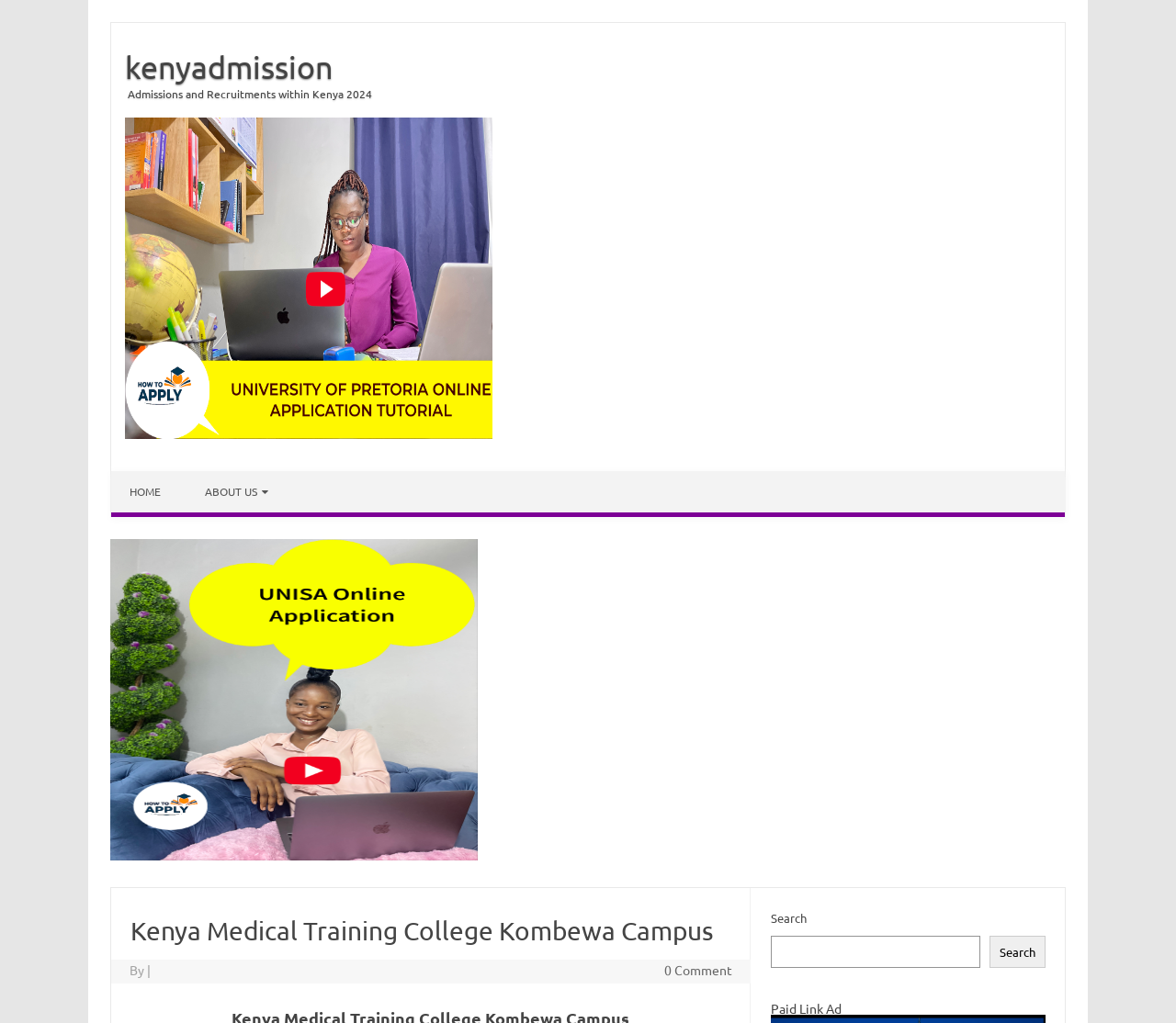How many main navigation links are there?
Answer the question with a single word or phrase derived from the image.

2